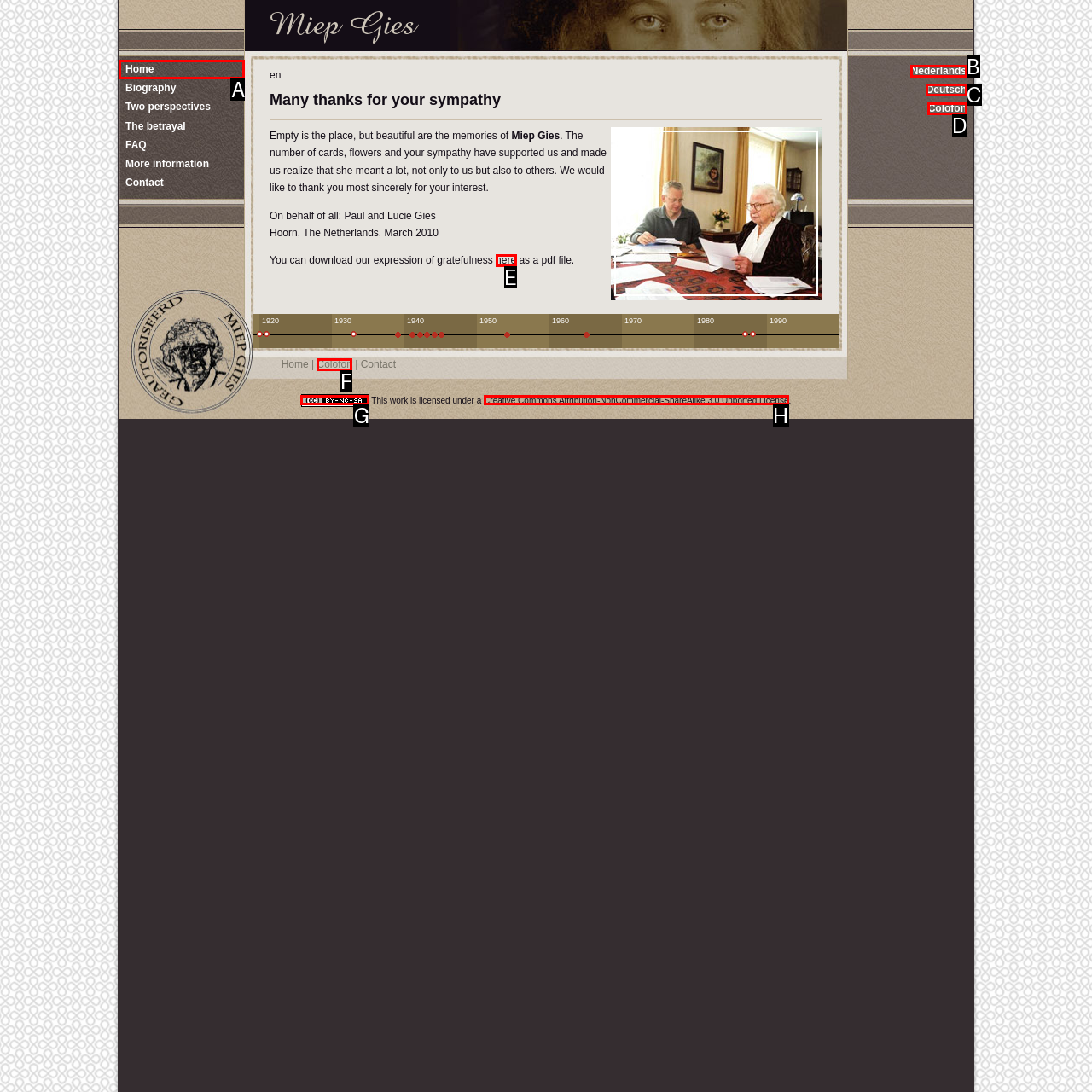Which lettered option should I select to achieve the task: View the 'Privacy Policy' according to the highlighted elements in the screenshot?

None